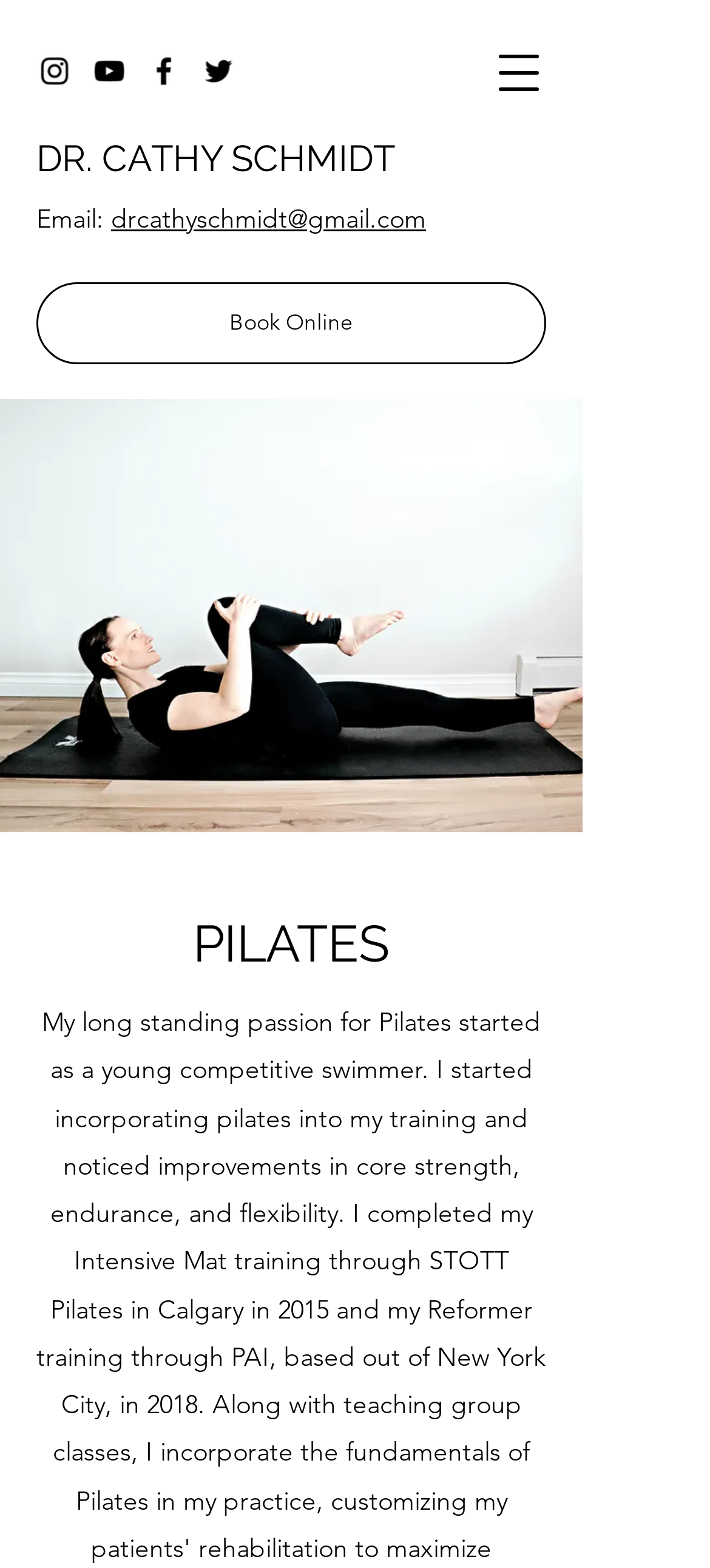What is the topic of the webpage?
Based on the visual details in the image, please answer the question thoroughly.

I determined the topic of the webpage by looking at the heading 'PILATES' which is prominently displayed on the webpage, indicating that the webpage is about Pilates.